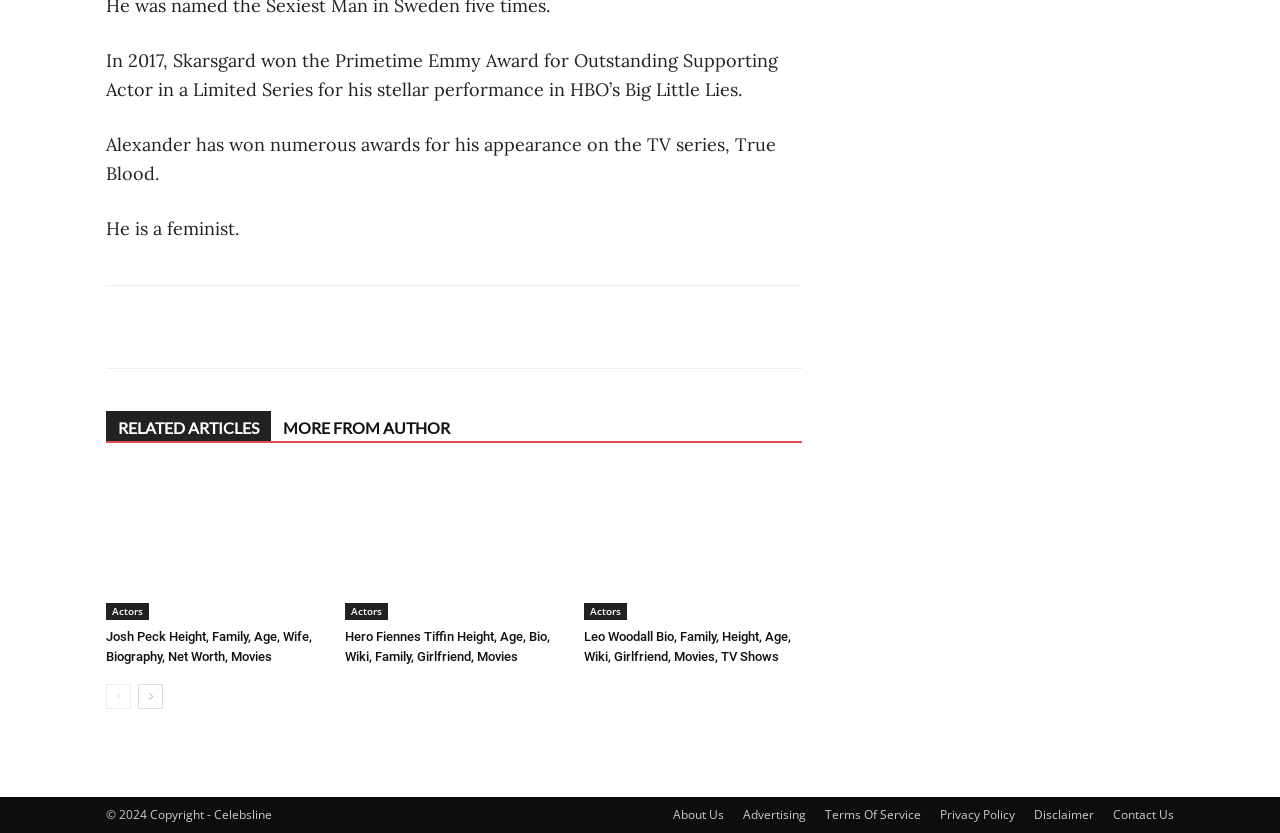Specify the bounding box coordinates of the element's region that should be clicked to achieve the following instruction: "Go to the next page". The bounding box coordinates consist of four float numbers between 0 and 1, in the format [left, top, right, bottom].

[0.108, 0.821, 0.127, 0.851]